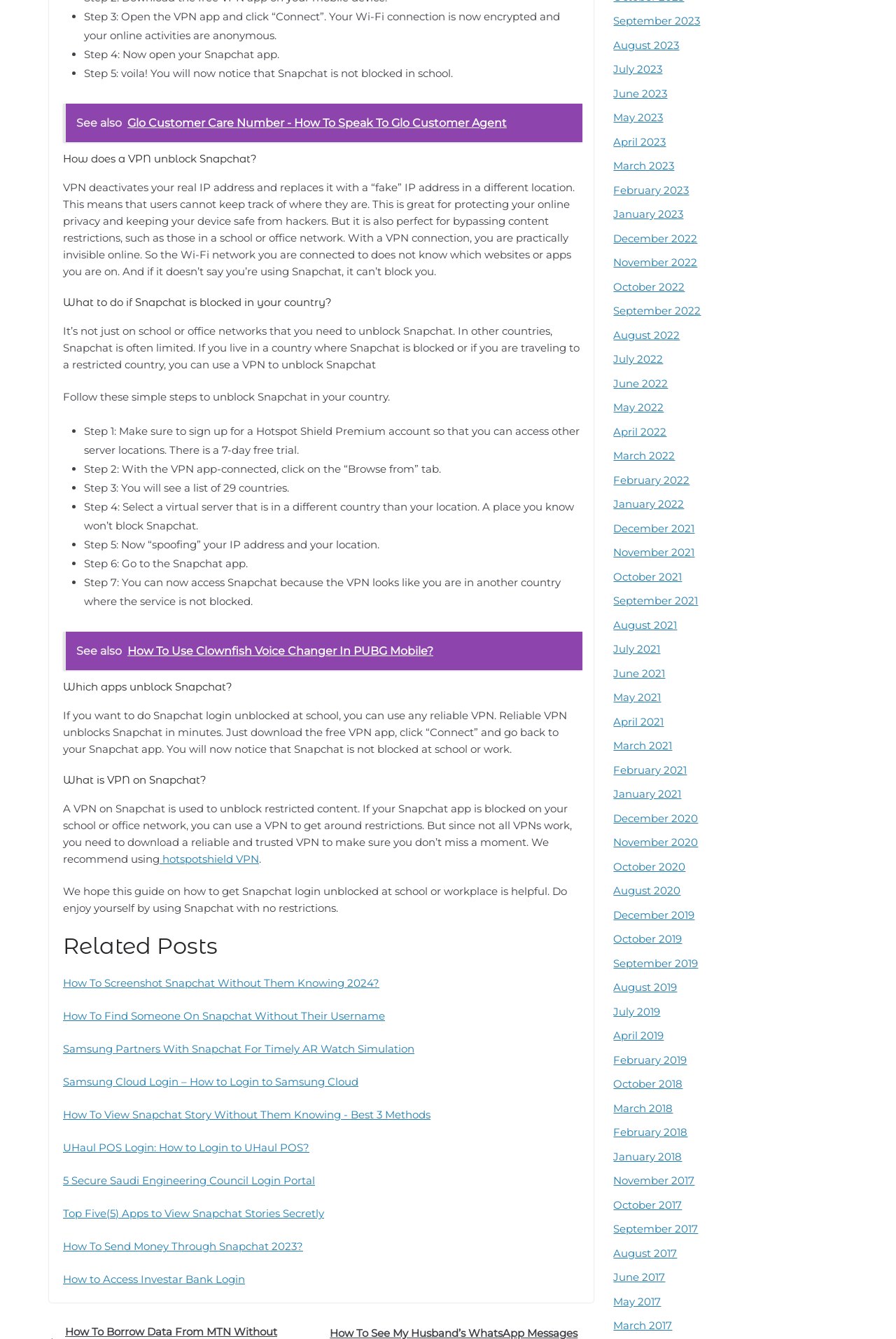Please reply to the following question with a single word or a short phrase:
What is the benefit of using a VPN to unblock Snapchat?

To access Snapchat without restrictions